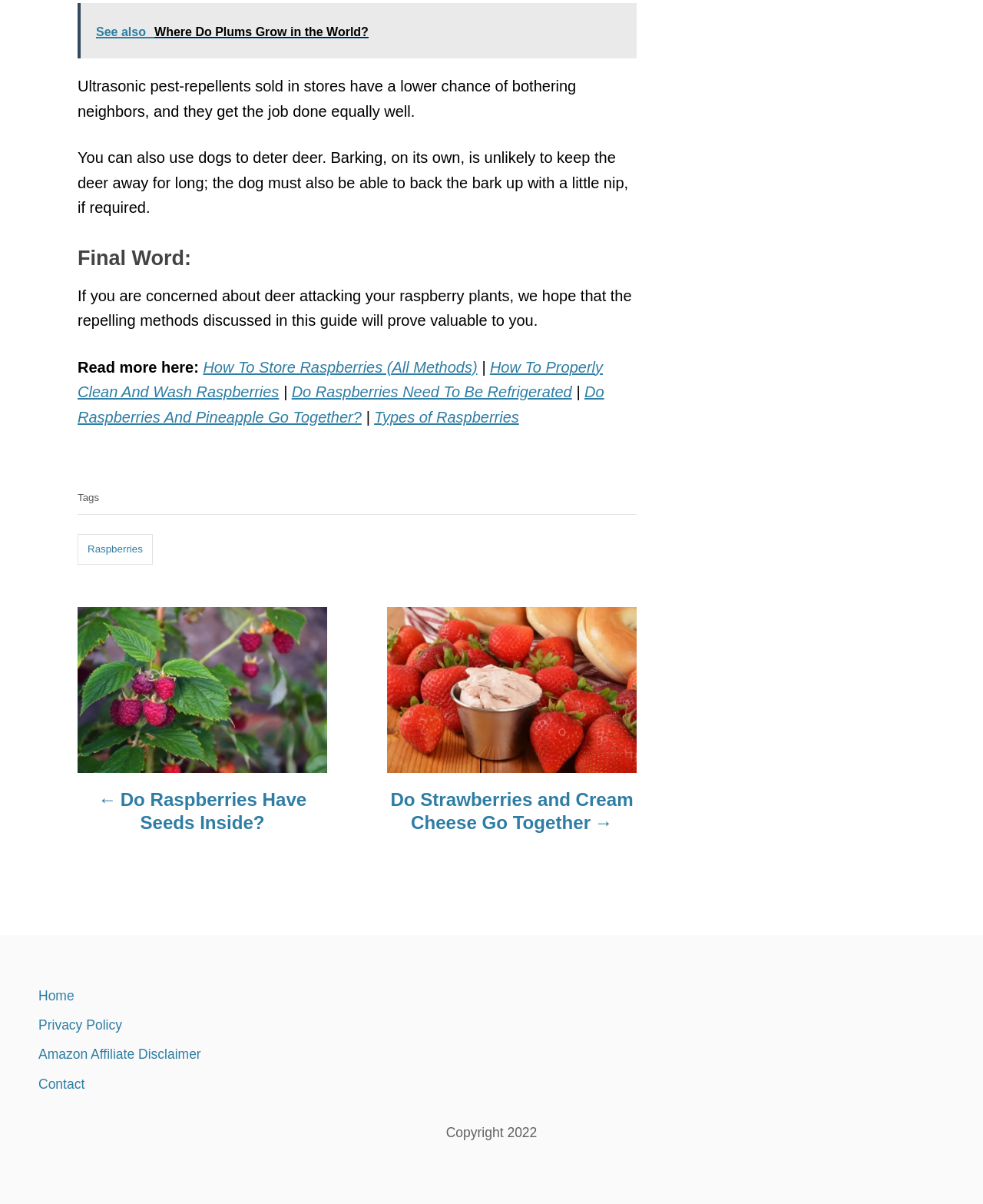How many navigation links are there?
Based on the visual, give a brief answer using one word or a short phrase.

4